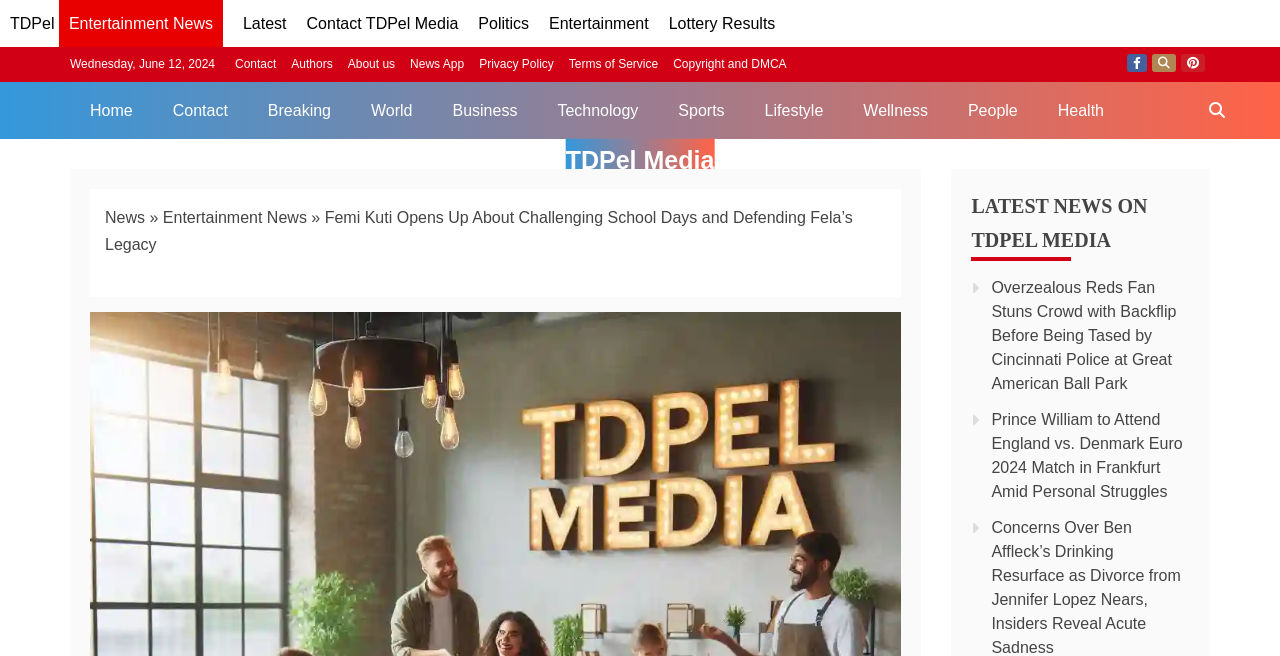What is the category of the news article?
Answer briefly with a single word or phrase based on the image.

Entertainment News